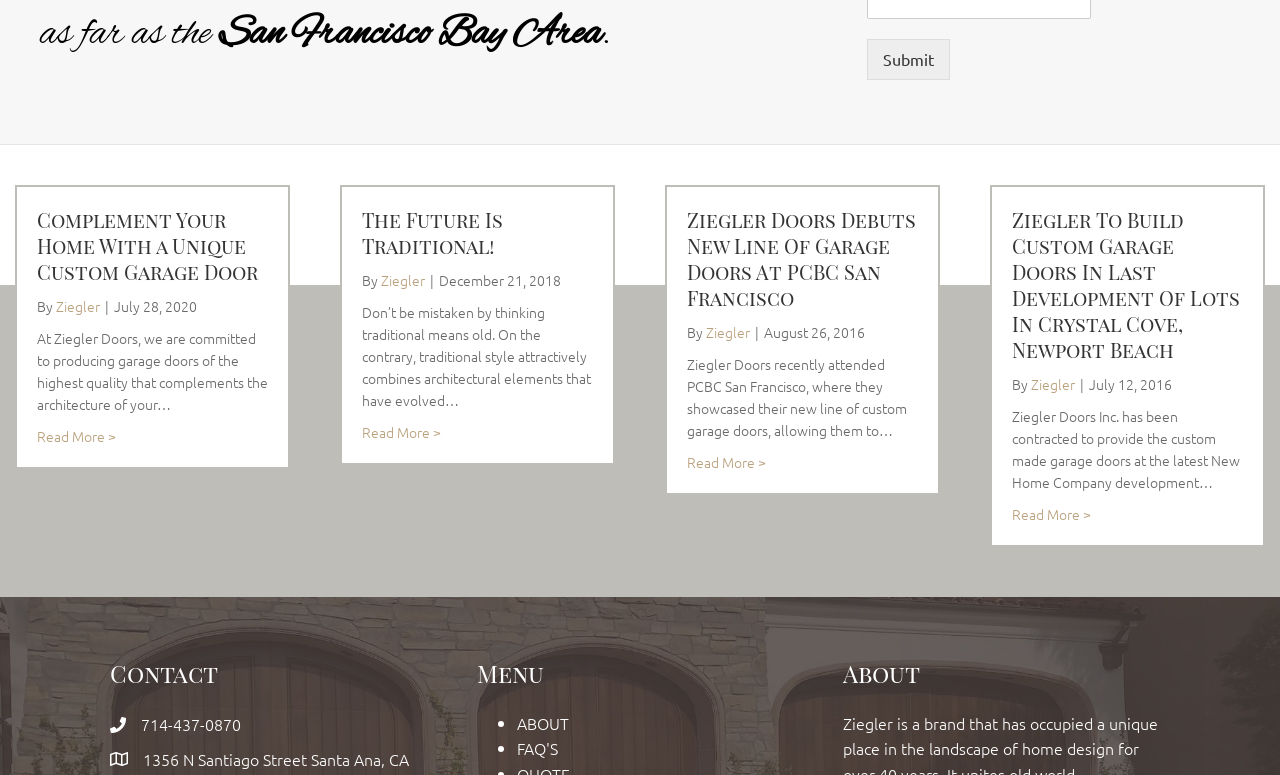Based on the image, please respond to the question with as much detail as possible:
How many menu items are listed on the webpage?

There are two menu items listed on the webpage, 'ABOUT' and 'FAQ'S', which are indicated by list markers and links.